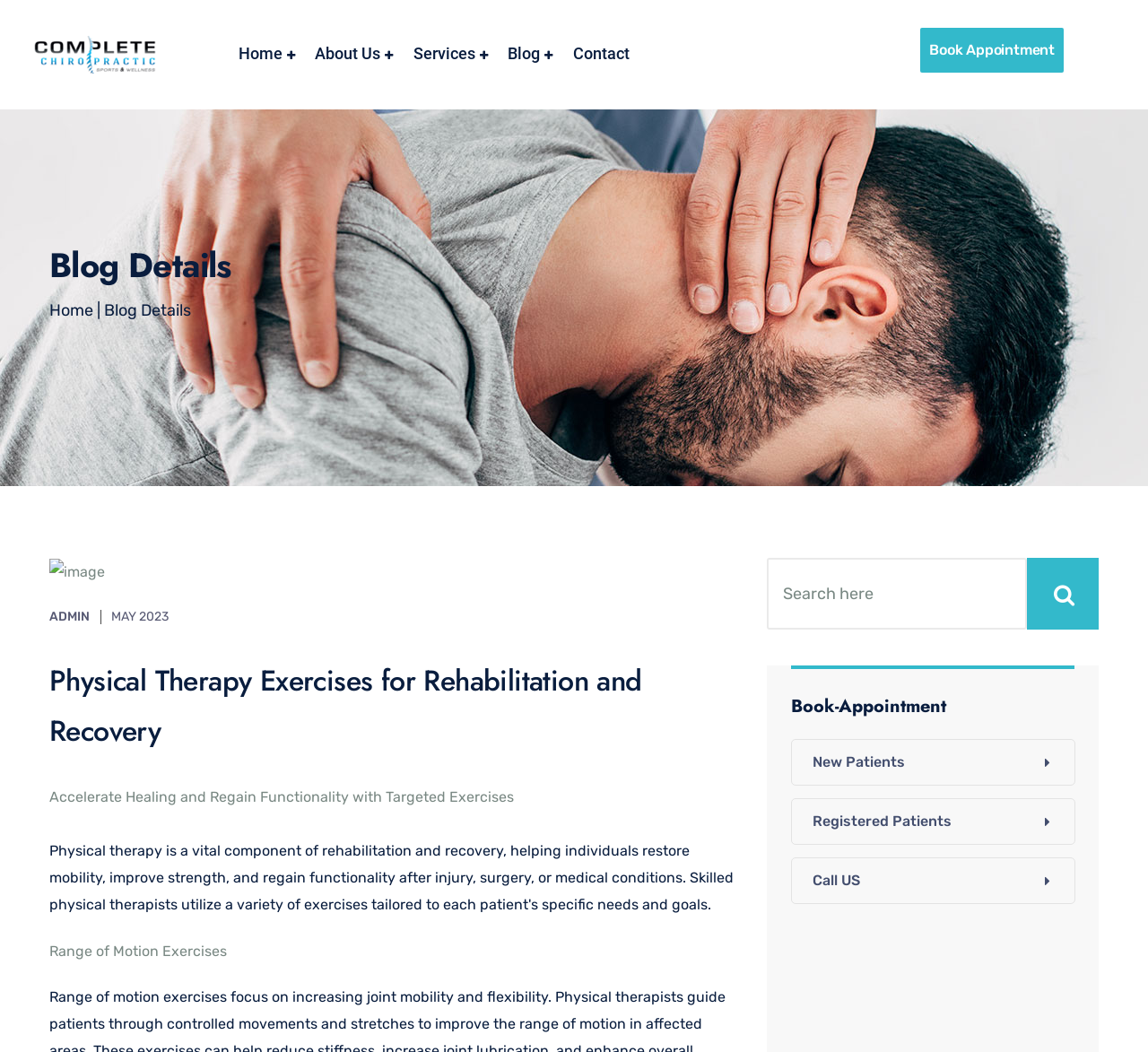Identify and provide the bounding box coordinates of the UI element described: "Services". The coordinates should be formatted as [left, top, right, bottom], with each number being a float between 0 and 1.

[0.36, 0.0, 0.425, 0.104]